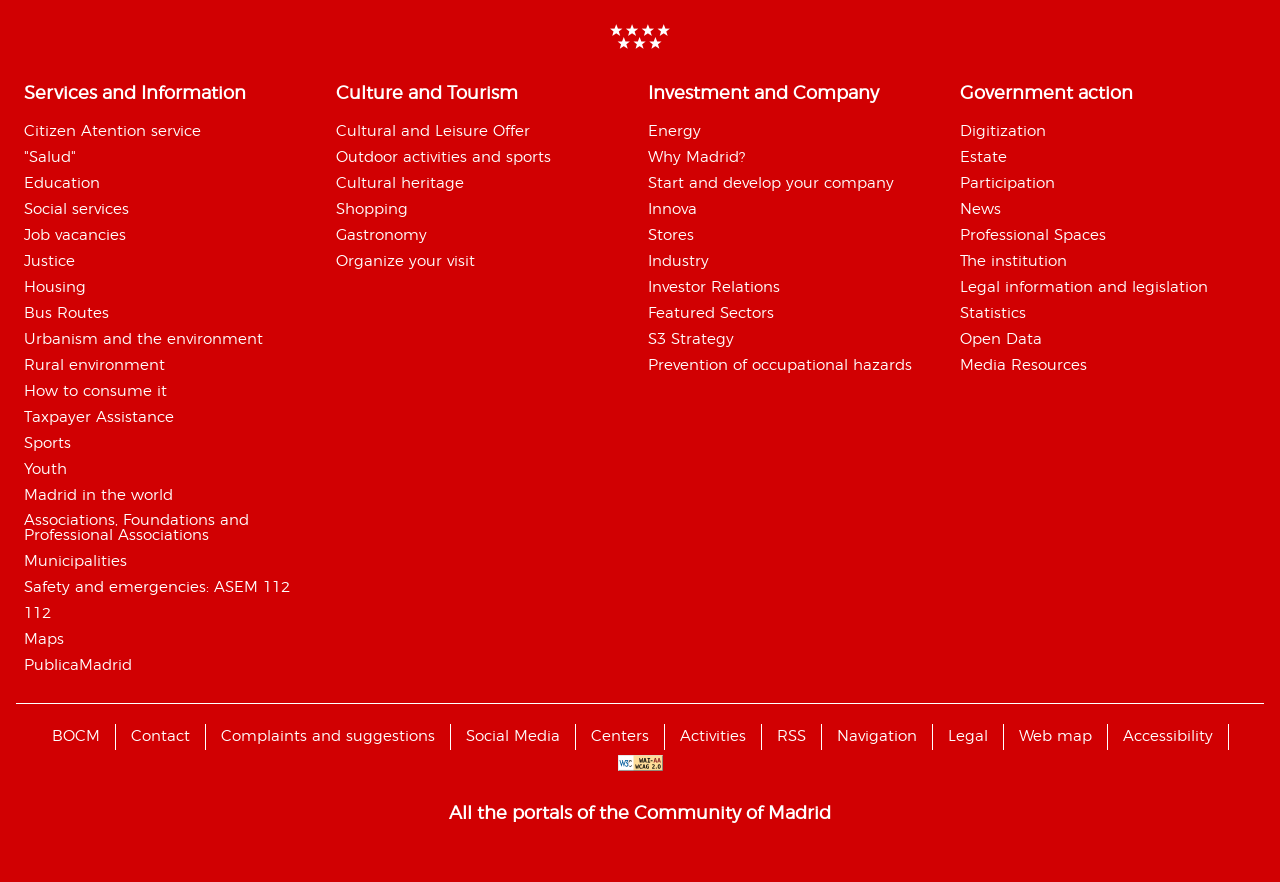Please give the bounding box coordinates of the area that should be clicked to fulfill the following instruction: "Click on Citizen Atention service". The coordinates should be in the format of four float numbers from 0 to 1, i.e., [left, top, right, bottom].

[0.019, 0.141, 0.157, 0.158]